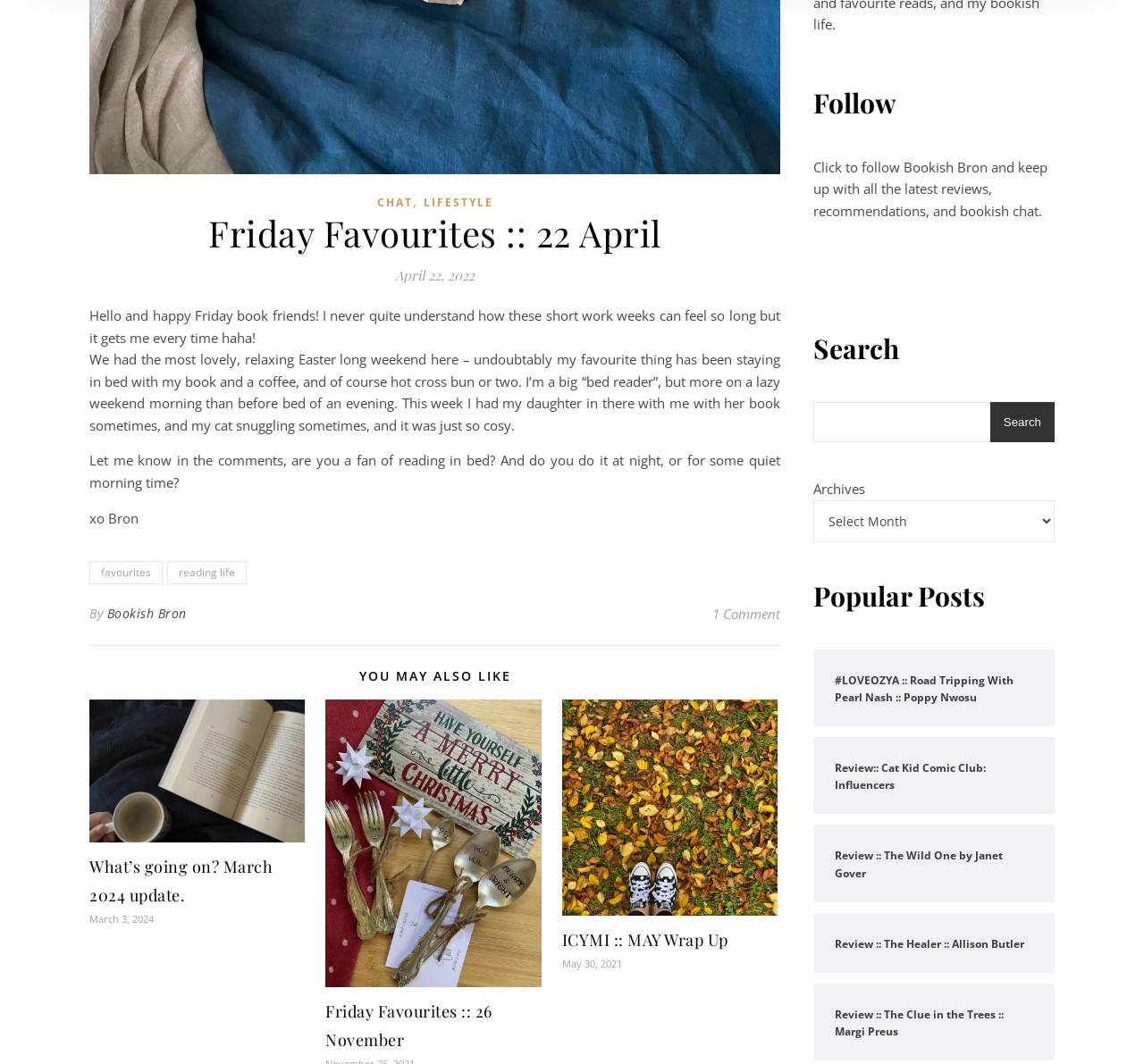Please find the bounding box coordinates of the element that needs to be clicked to perform the following instruction: "Search for a book". The bounding box coordinates should be four float numbers between 0 and 1, represented as [left, top, right, bottom].

[0.711, 0.378, 0.922, 0.416]